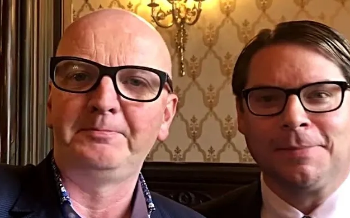Detail every aspect of the image in your caption.

The image features two men, both wearing glasses, who appear to be posing closely together, perhaps for a snapshot at an event. The background suggests an elegant setting, characterized by patterned walls and warm lighting from a chandelier above, indicating a formal or celebratory atmosphere. This image aligns with the theme of "Marriage Week," a non-profit initiative focused on promoting healthy relationships. It reflects the collaborative spirit of the event, likely showcasing individuals involved in dialogue or presentations about marriage and relationships.